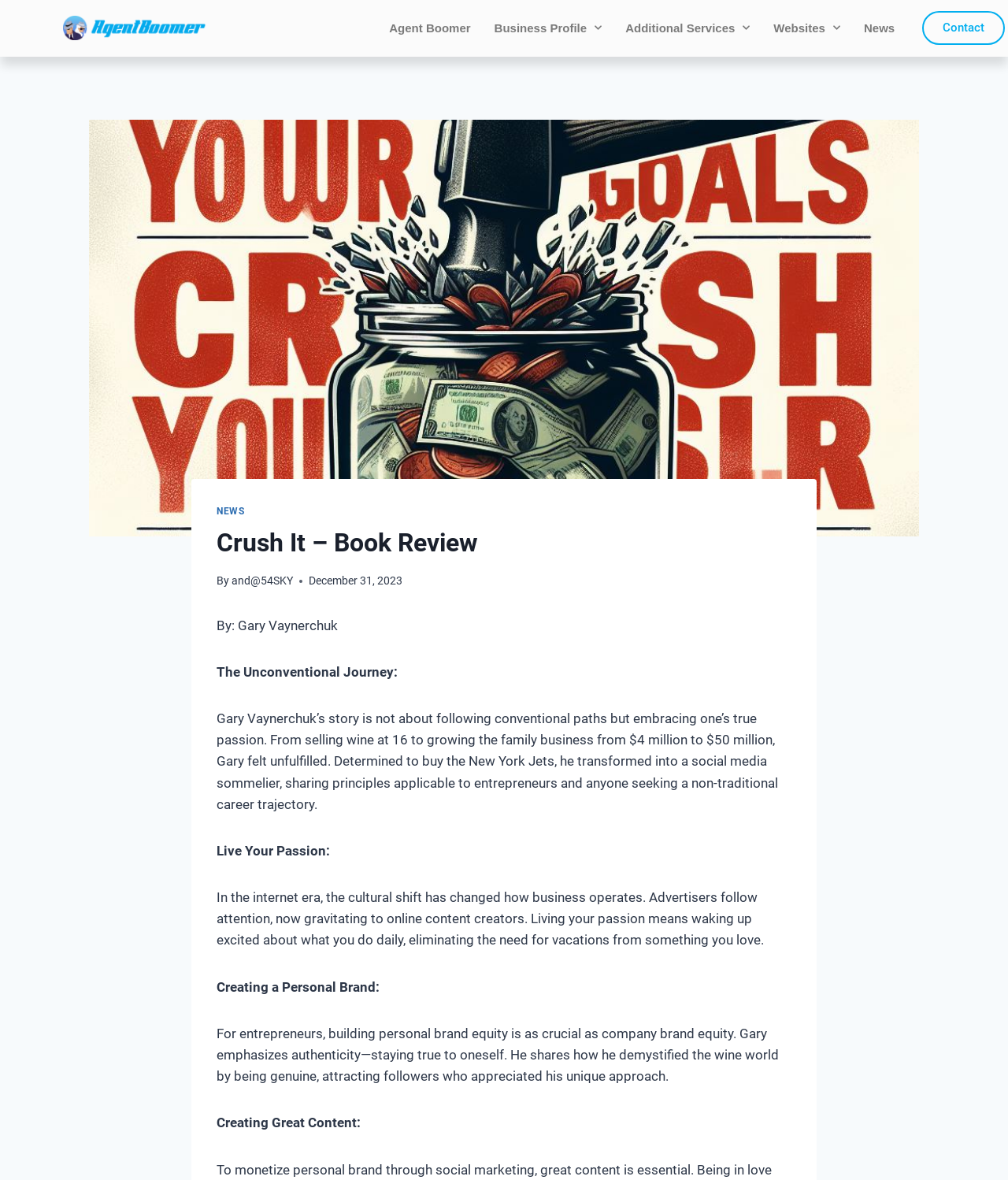Please answer the following question using a single word or phrase: 
What is the importance of building personal brand equity?

As crucial as company brand equity